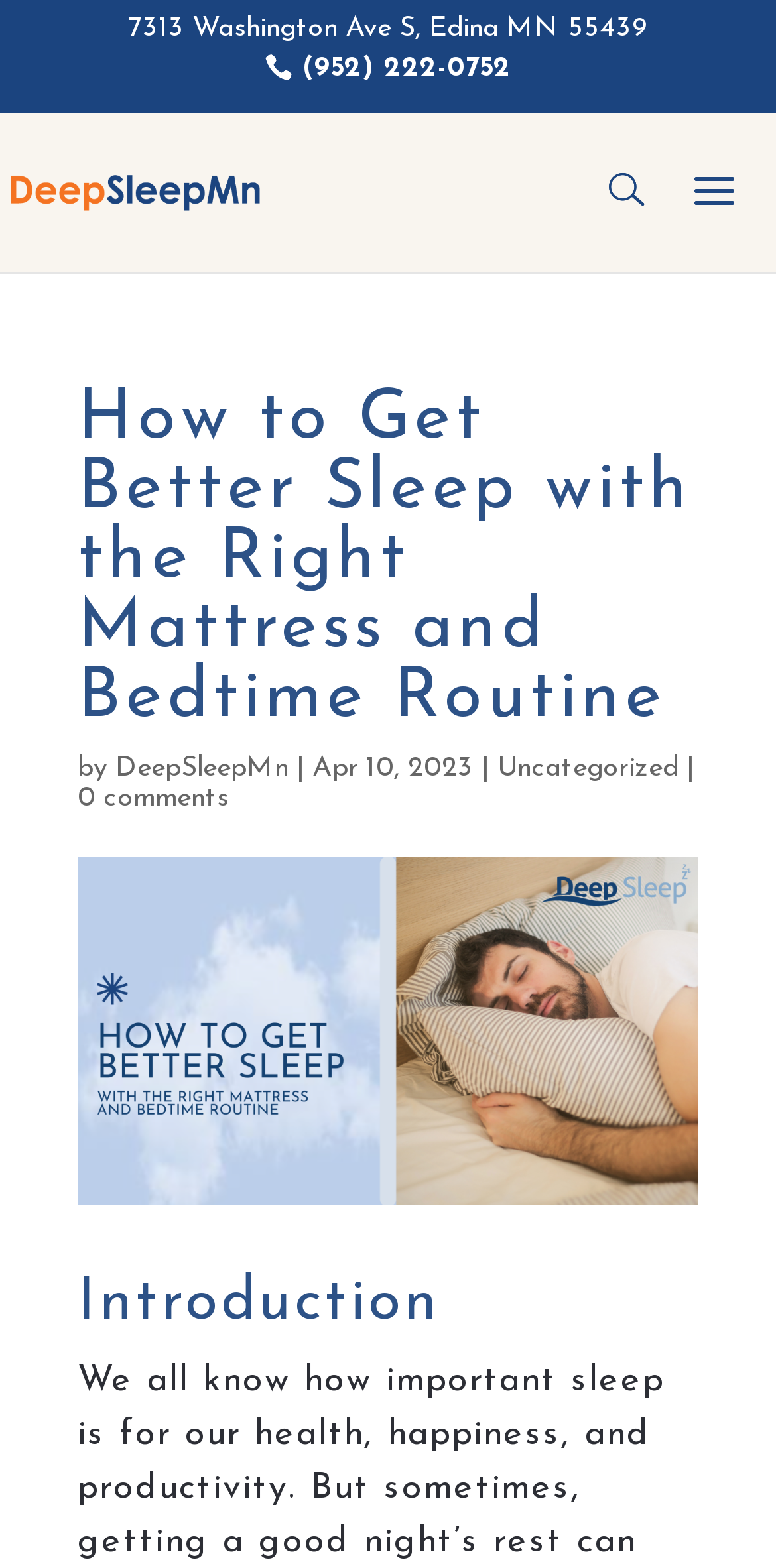What is the date of the article?
From the image, respond using a single word or phrase.

Apr 10, 2023